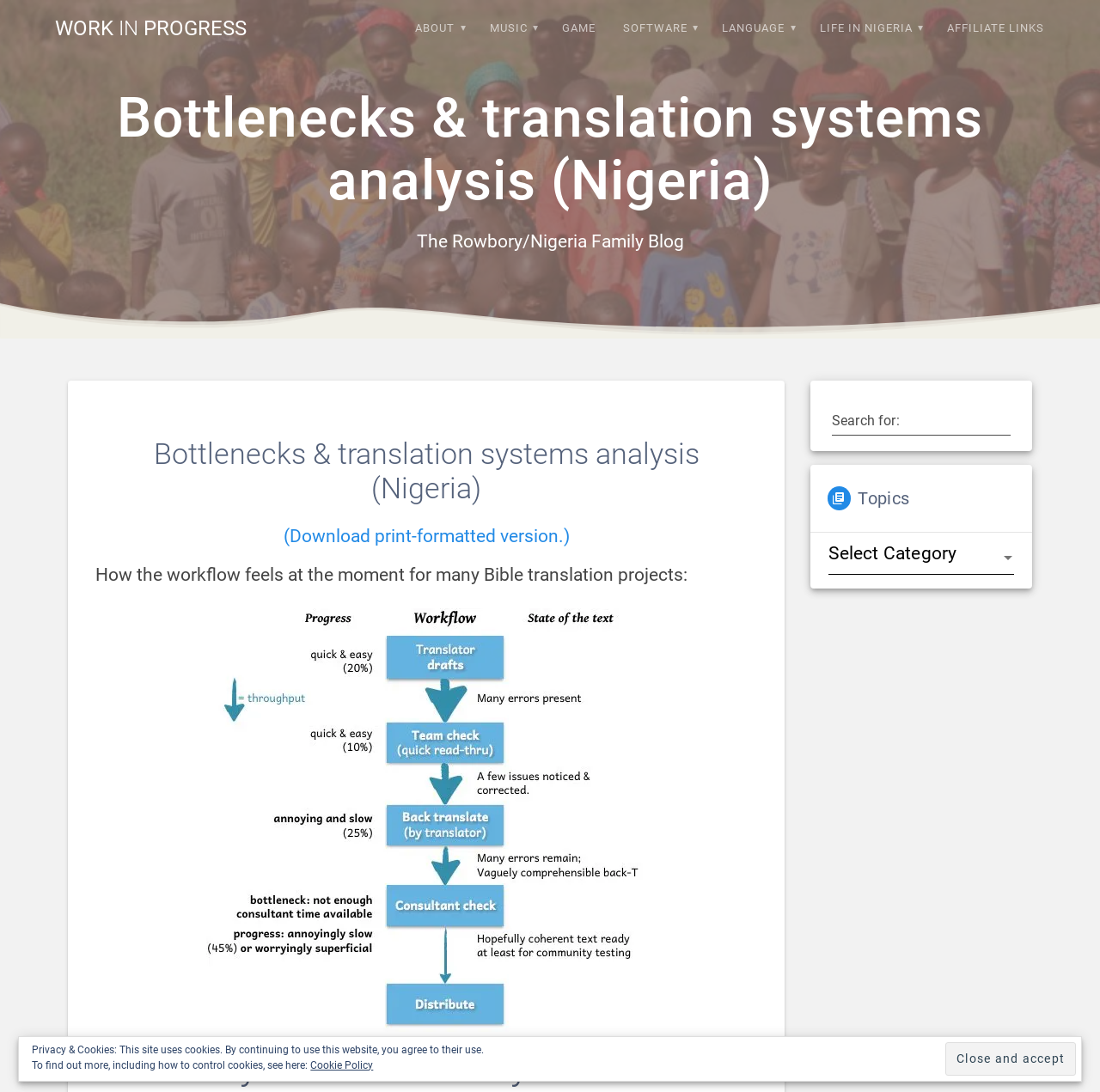Please identify the bounding box coordinates of the element I need to click to follow this instruction: "Read more about The Nature Of Apostolic Authority".

None